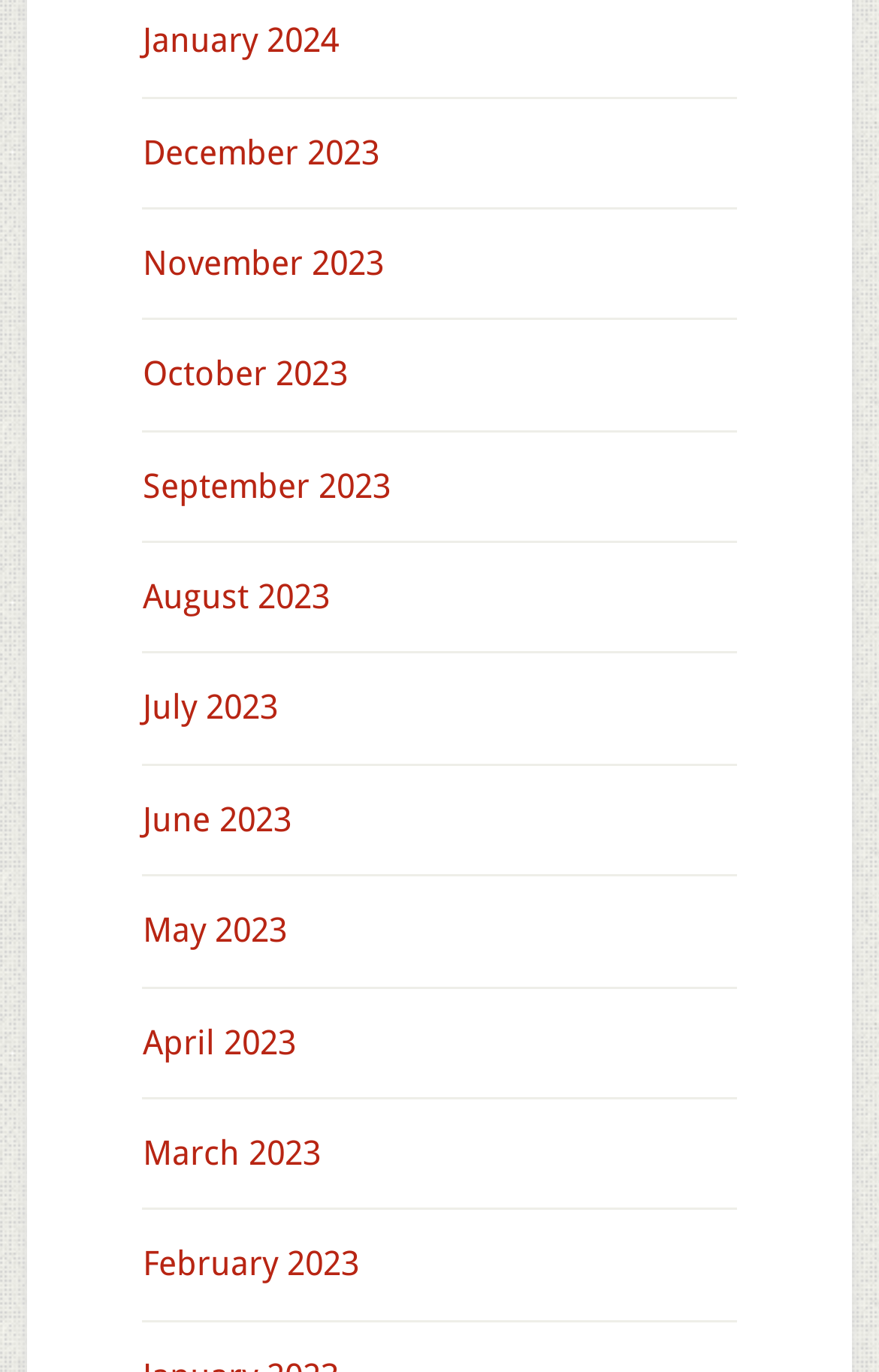Highlight the bounding box coordinates of the element that should be clicked to carry out the following instruction: "Access September 2023". The coordinates must be given as four float numbers ranging from 0 to 1, i.e., [left, top, right, bottom].

[0.162, 0.339, 0.444, 0.369]